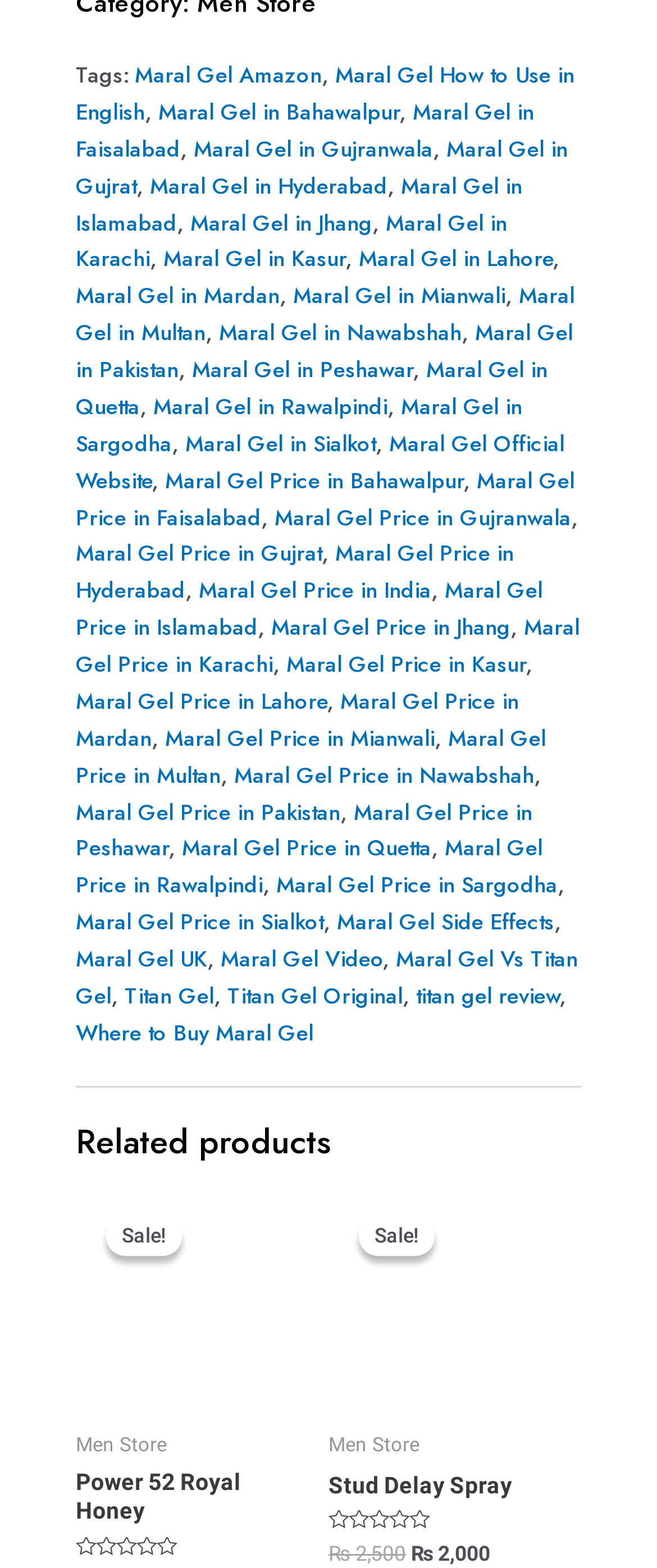What is the category of the product?
Provide a well-explained and detailed answer to the question.

At the bottom of the webpage, I can see a heading 'Men Store' which suggests that the product belongs to the category of men's products or accessories.